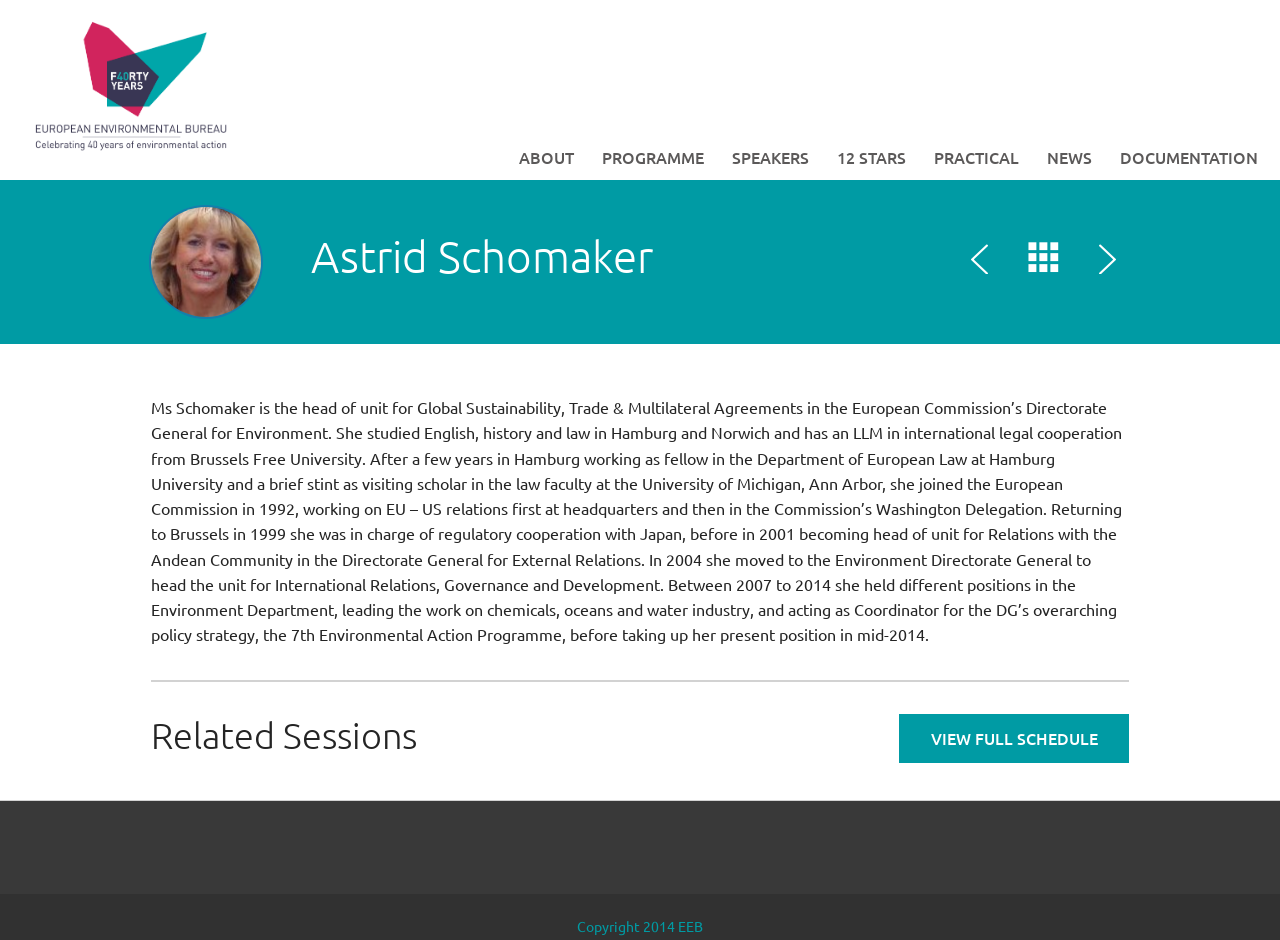Identify the bounding box coordinates of the section to be clicked to complete the task described by the following instruction: "View the full schedule". The coordinates should be four float numbers between 0 and 1, formatted as [left, top, right, bottom].

[0.702, 0.759, 0.882, 0.811]